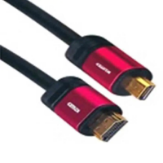Consider the image and give a detailed and elaborate answer to the question: 
What is the color of the metallic accents on the connectors?

The caption describes the connectors as having a combination of a black body and metallic red accents, indicating that the metallic accents are red in color.